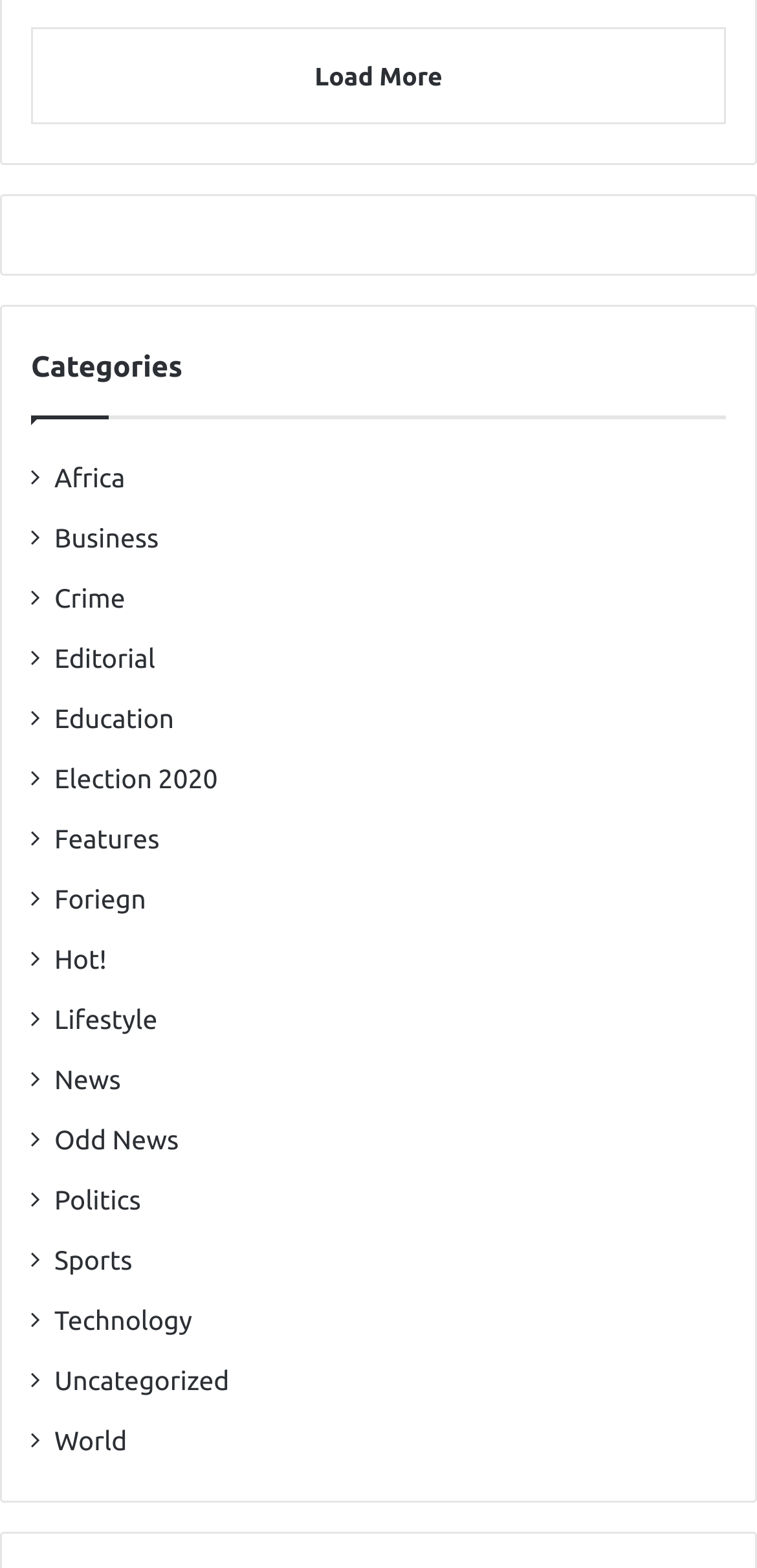Indicate the bounding box coordinates of the element that must be clicked to execute the instruction: "Browse 'World' news". The coordinates should be given as four float numbers between 0 and 1, i.e., [left, top, right, bottom].

[0.072, 0.907, 0.168, 0.933]